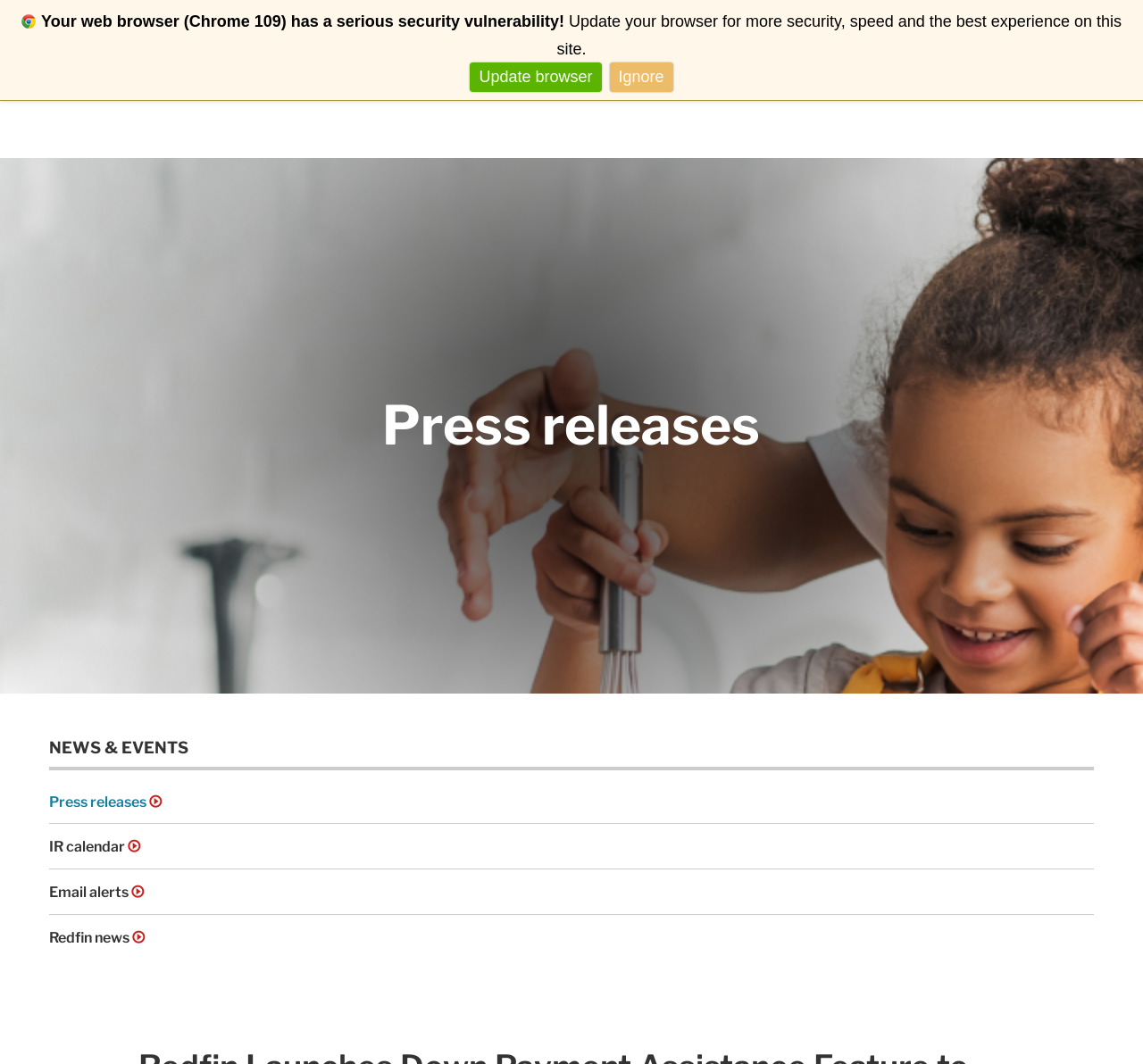What is the purpose of the 'Expand main navigation' button?
Please provide a comprehensive answer based on the information in the image.

The 'Expand main navigation' button is used to expand the main navigation section on mobile devices. This button is displayed on the top-right corner of the webpage and is only applicable to mobile devices.